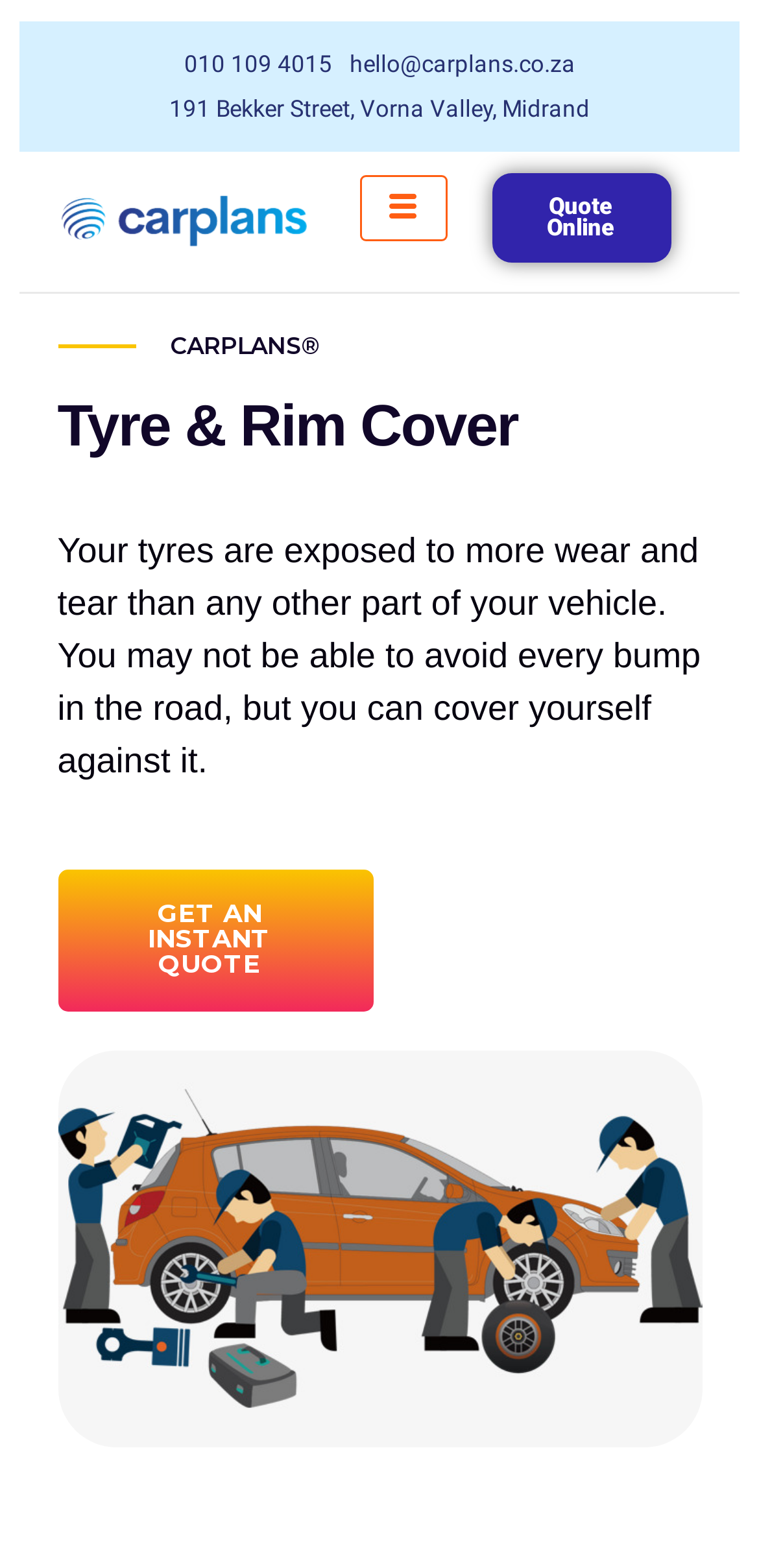Based on what you see in the screenshot, provide a thorough answer to this question: What is the purpose of the 'Tyre & Rim Cover'?

I inferred the purpose of the 'Tyre & Rim Cover' by reading the static text element that describes it. The text says 'Your tyres are exposed to more wear and tear than any other part of your vehicle. You may not be able to avoid every bump in the road, but you can cover yourself against it.' This suggests that the 'Tyre & Rim Cover' is meant to provide protection against the wear and tear of tyres.